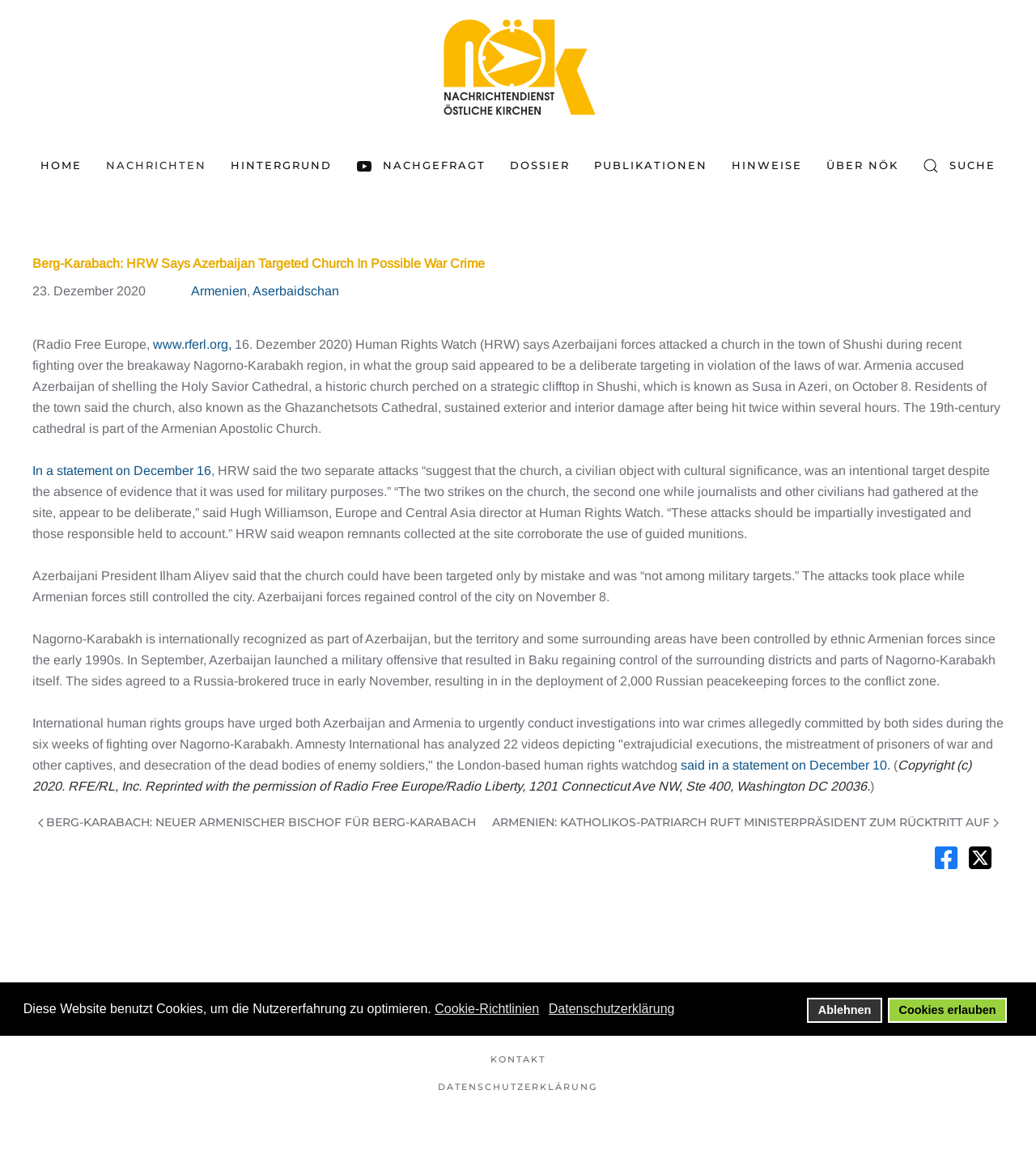Explain the contents of the webpage comprehensively.

This webpage is about a news article from Radio Free Europe, dated December 16, 2020, with the title "Berg-Karabach: HRW Says Azerbaijan Targeted Church In Possible War Crime". 

At the top of the page, there is a cookie consent dialog with buttons to accept or decline cookies, as well as links to cookie policies and data protection declarations. Below this, there is a navigation menu with links to the homepage, news, background, and other sections.

The main content of the page is a news article about Human Rights Watch accusing Azerbaijani forces of attacking a church in the town of Shushi during the Nagorno-Karabakh conflict. The article includes quotes from Human Rights Watch and Azerbaijani President Ilham Aliyev, as well as background information on the conflict.

The article is divided into several paragraphs, with links to related news articles and organizations, such as Amnesty International. At the bottom of the page, there are links to previous and next pages, as well as social media links to Facebook and Twitter. 

There are also several images on the page, including a small icon next to the "Search" link and images accompanying the "Previous page" and "Next page" links.